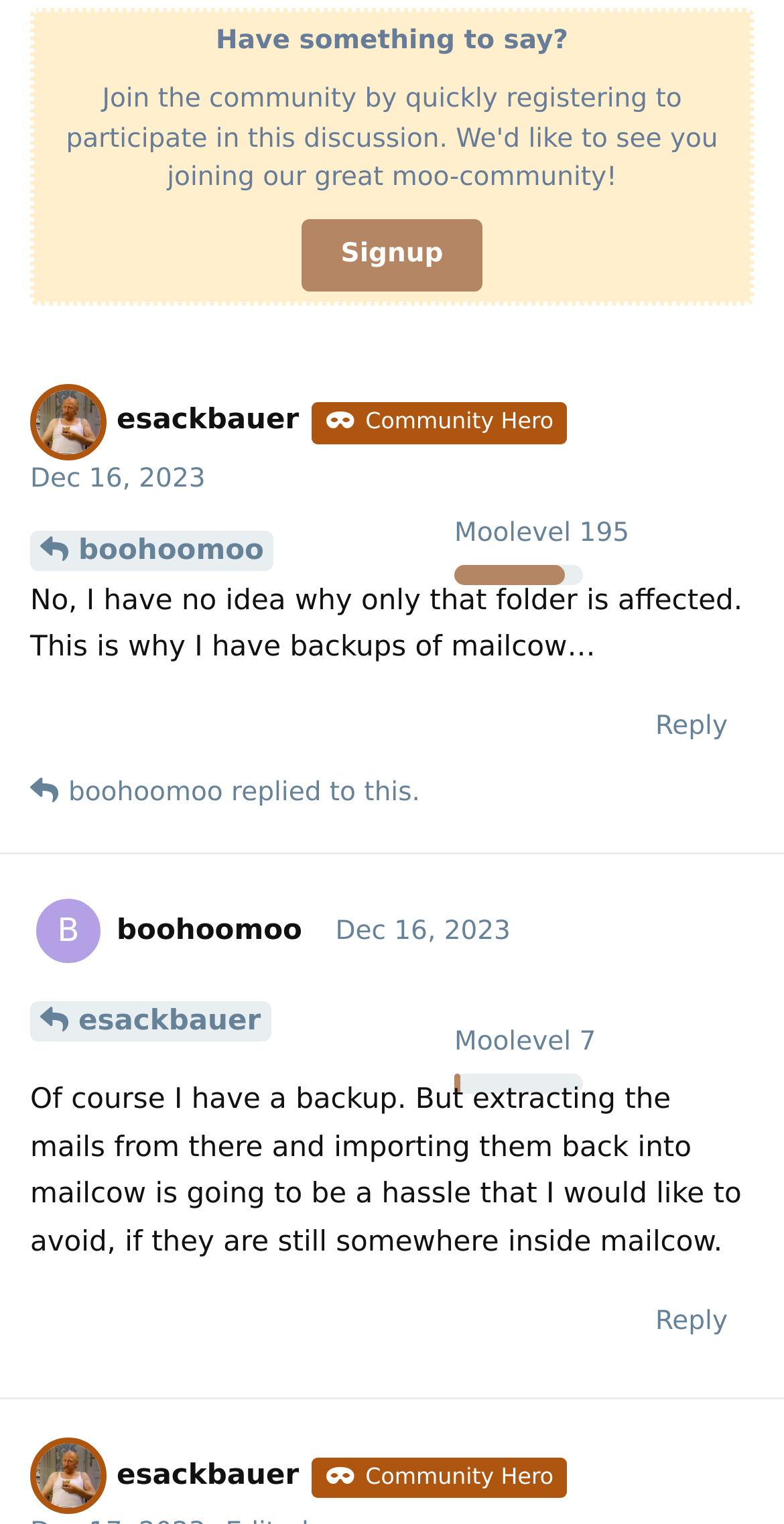Please respond in a single word or phrase: 
What is the EXP of boohoomoo?

951 EXP